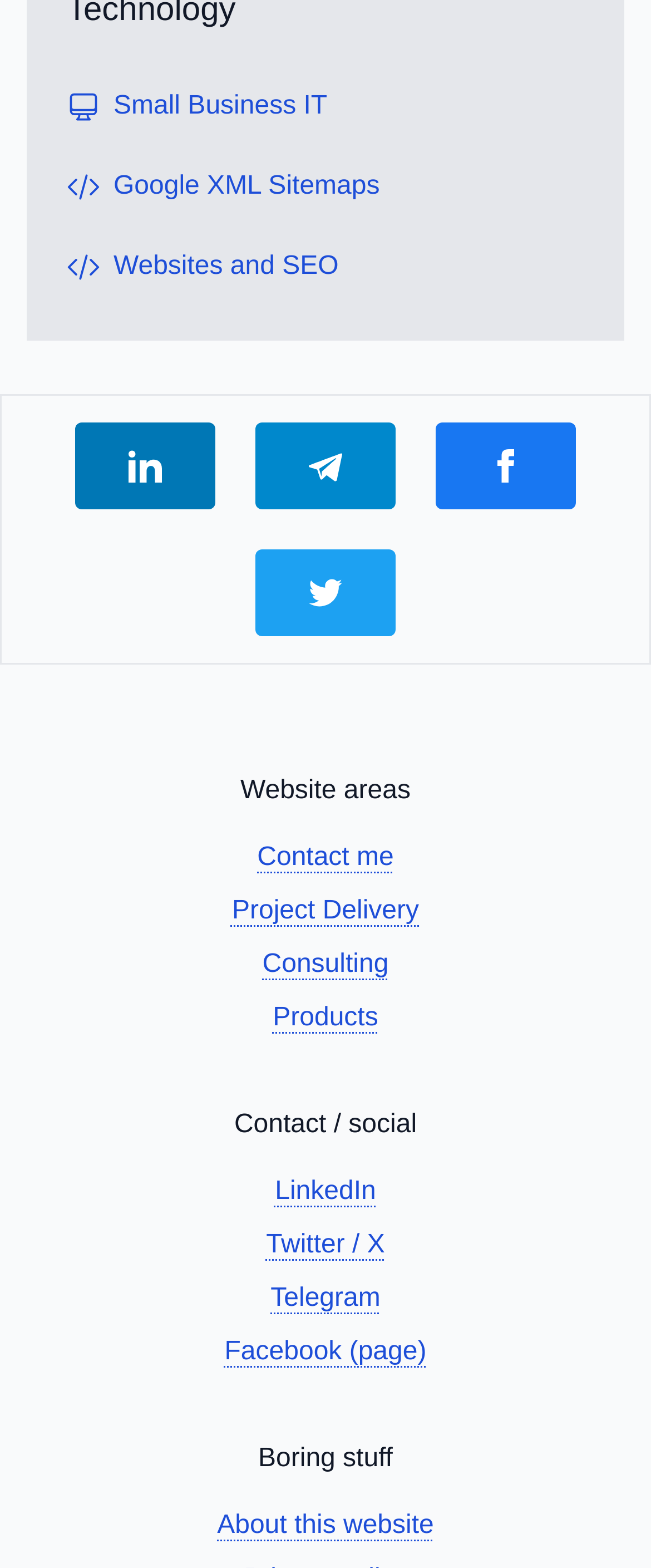Locate the bounding box coordinates of the element that should be clicked to fulfill the instruction: "Connect to me on LinkedIn".

[0.115, 0.269, 0.331, 0.325]